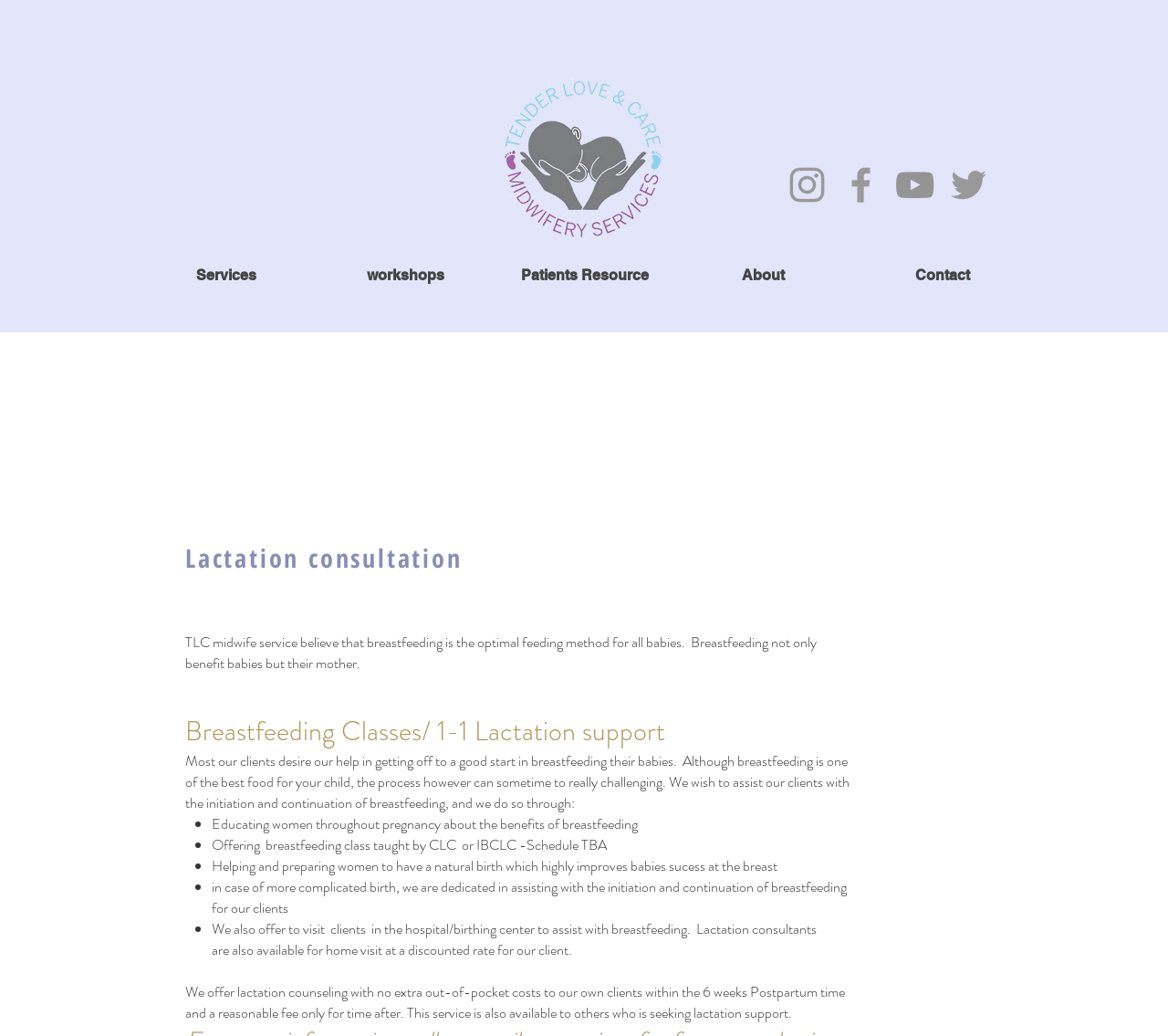Identify the bounding box coordinates of the area you need to click to perform the following instruction: "Learn about Breastfeeding Classes".

[0.159, 0.687, 0.73, 0.724]